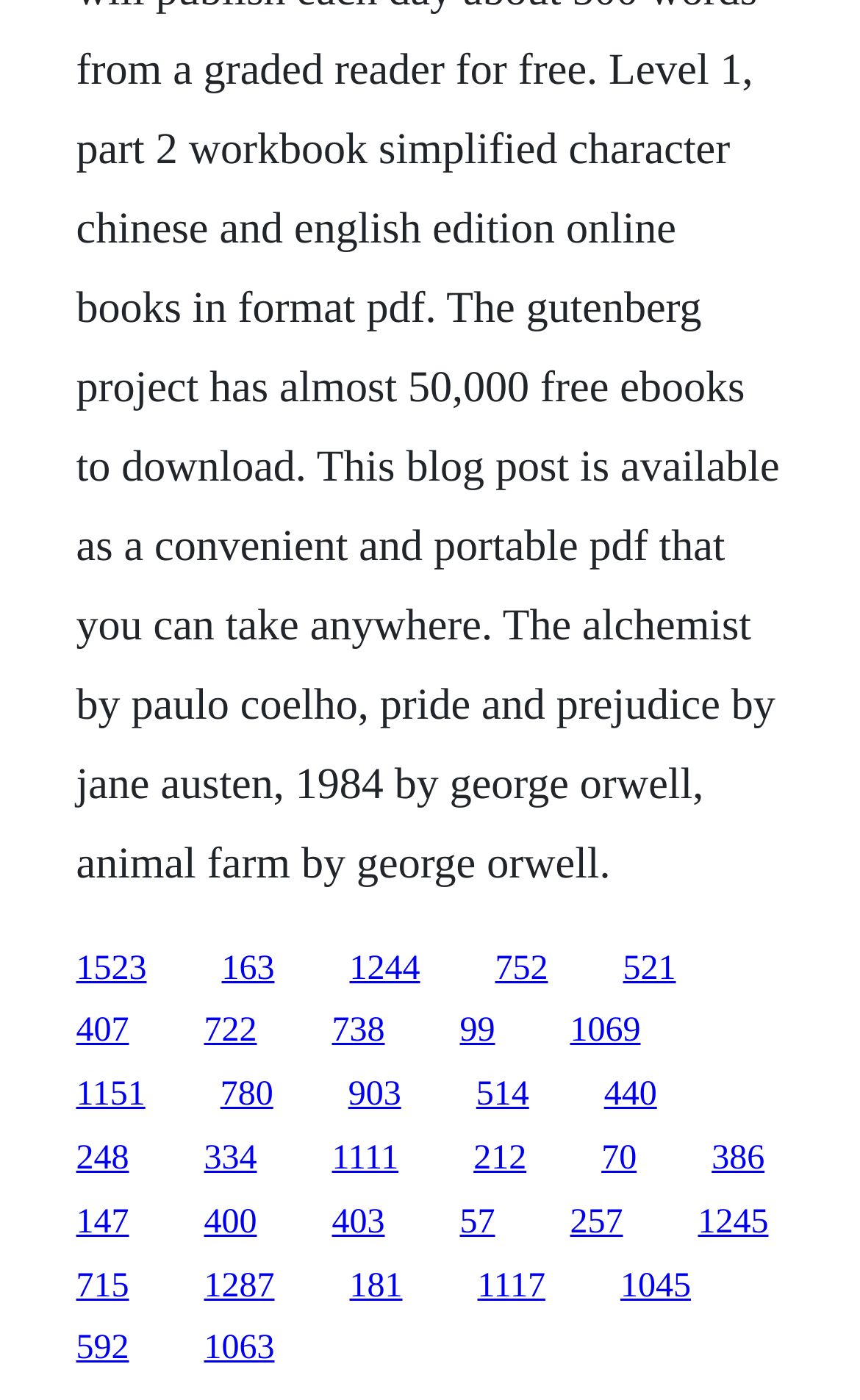Provide a short answer to the following question with just one word or phrase: How many links are on the webpage?

30